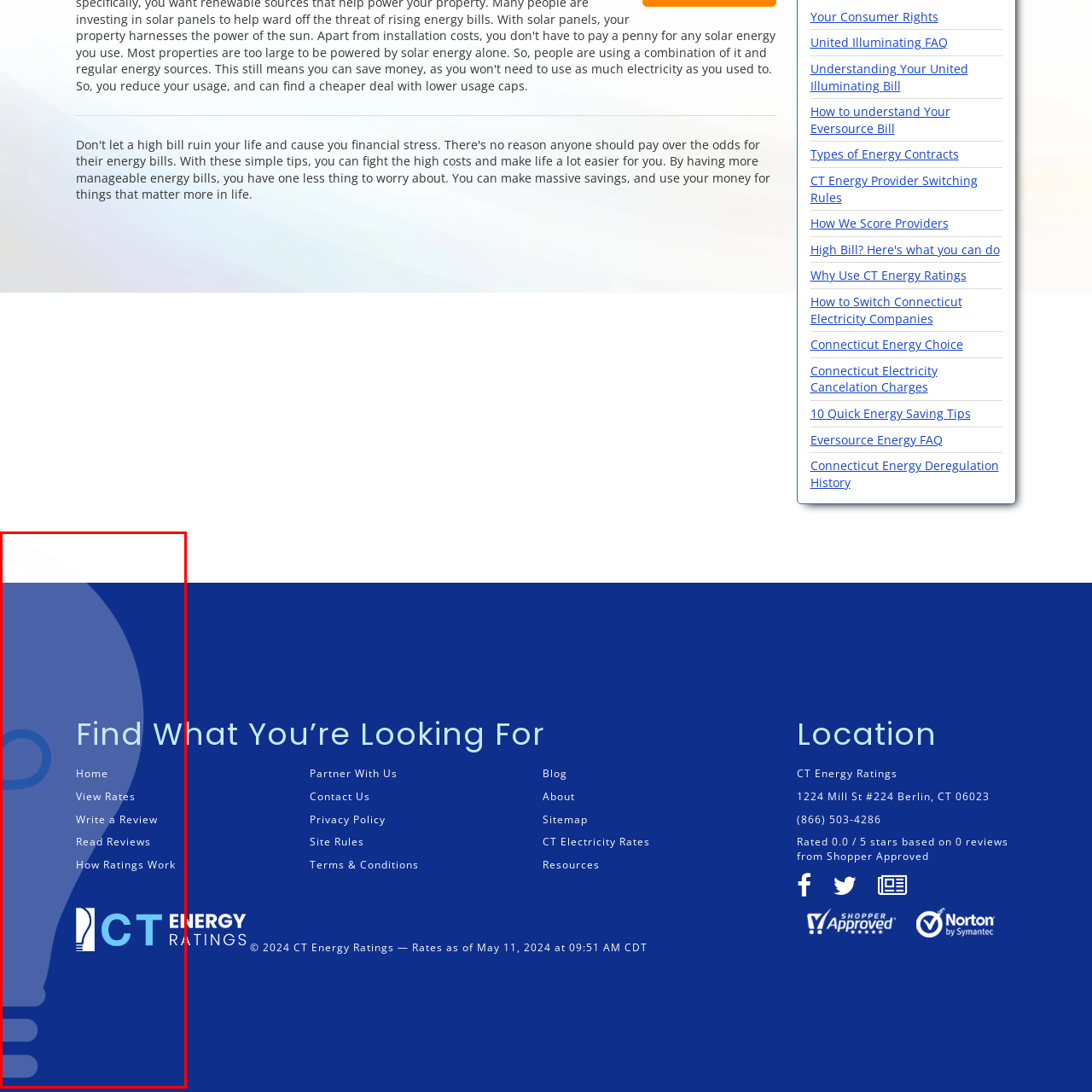Give an in-depth description of the picture inside the red marked area.

The image prominently features a stylized light bulb, symbolizing energy and illumination, positioned in a vibrant blue section of the webpage. Overlaying the image is a heading that reads "Find What You’re Looking For," suggesting a focus on navigation and user guidance. Below this heading, there are several links, including "Home," "View Rates," "Write a Review," and "Read Reviews," indicating that the website is dedicated to providing information about energy services. The combination of the light bulb imagery and the call to action enhances the theme of energy awareness and customer engagement on CT Energy Ratings’ platform.